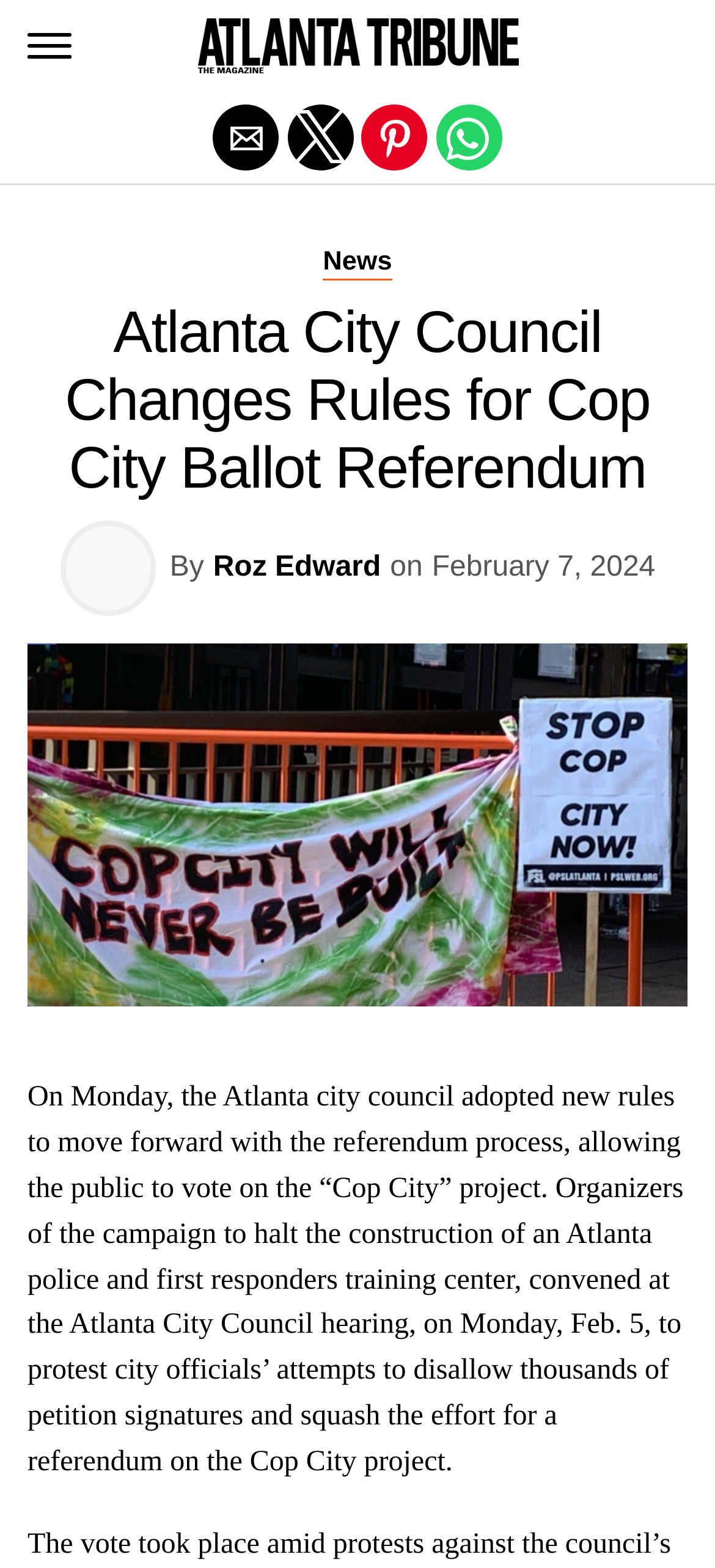Based on the visual content of the image, answer the question thoroughly: What is the topic of the article?

The topic of the article can be inferred from the text, which mentions the 'Cop City project' and the Atlanta city council's decision to move forward with the referendum process.